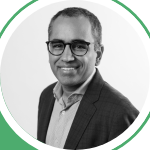Where did Tarsem Basraon work as a High Net Worth Planner?
Provide a detailed and well-explained answer to the question.

According to the caption, Tarsem Basraon's experience includes his role as a High Net Worth Planner at a Big 6 Bank, which is mentioned in his background description.